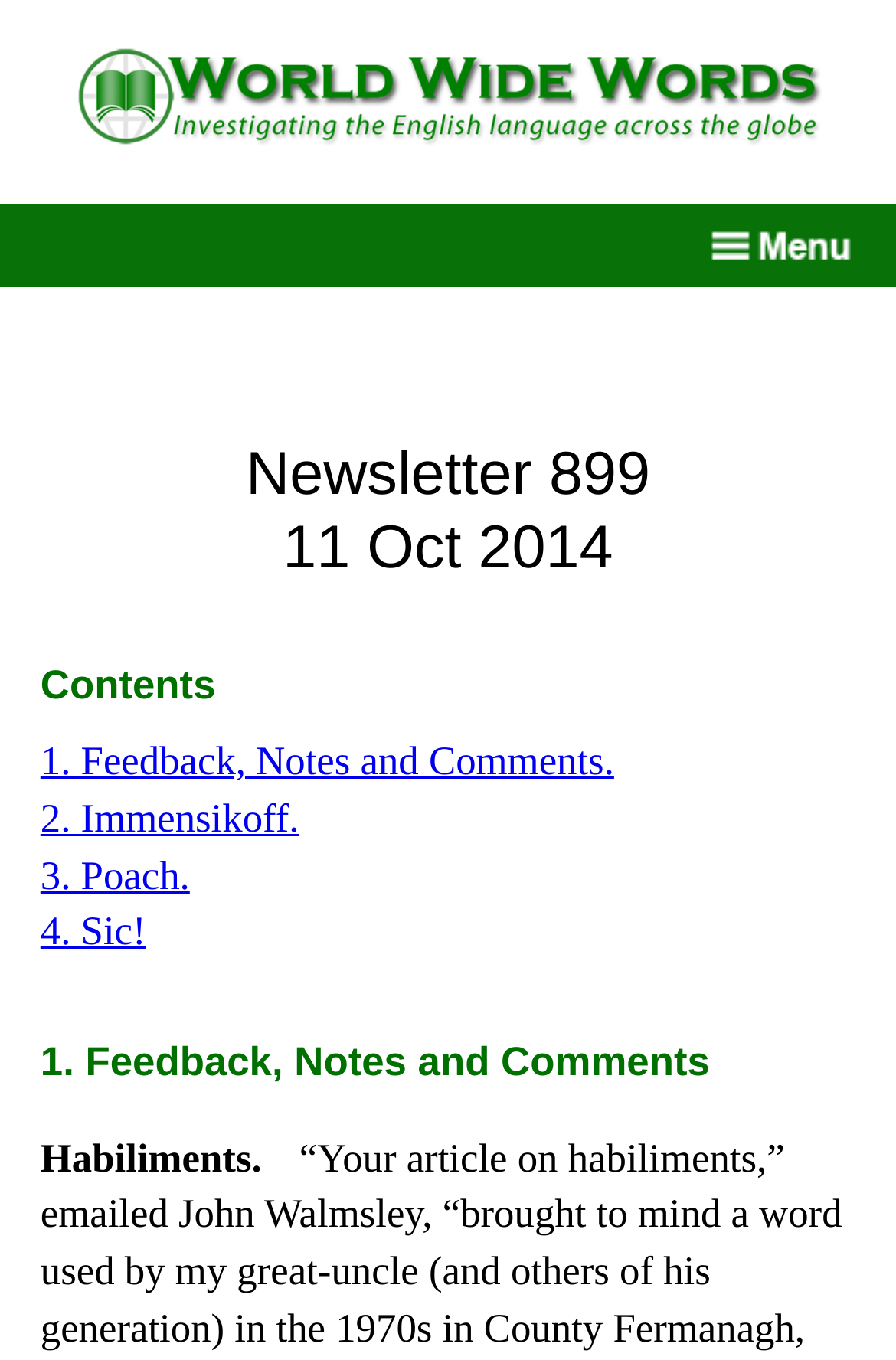Answer the following in one word or a short phrase: 
What is the date of the newsletter?

11 Oct 2014